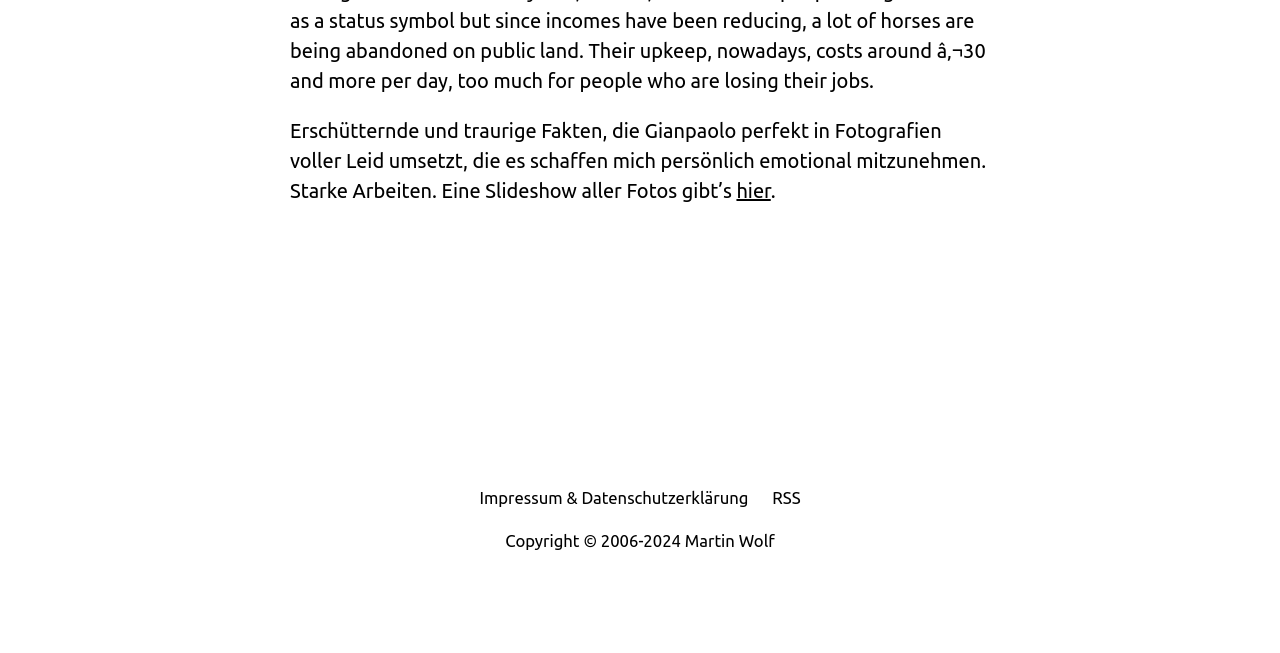Find the coordinates for the bounding box of the element with this description: "Martin Wolf".

[0.535, 0.814, 0.605, 0.843]